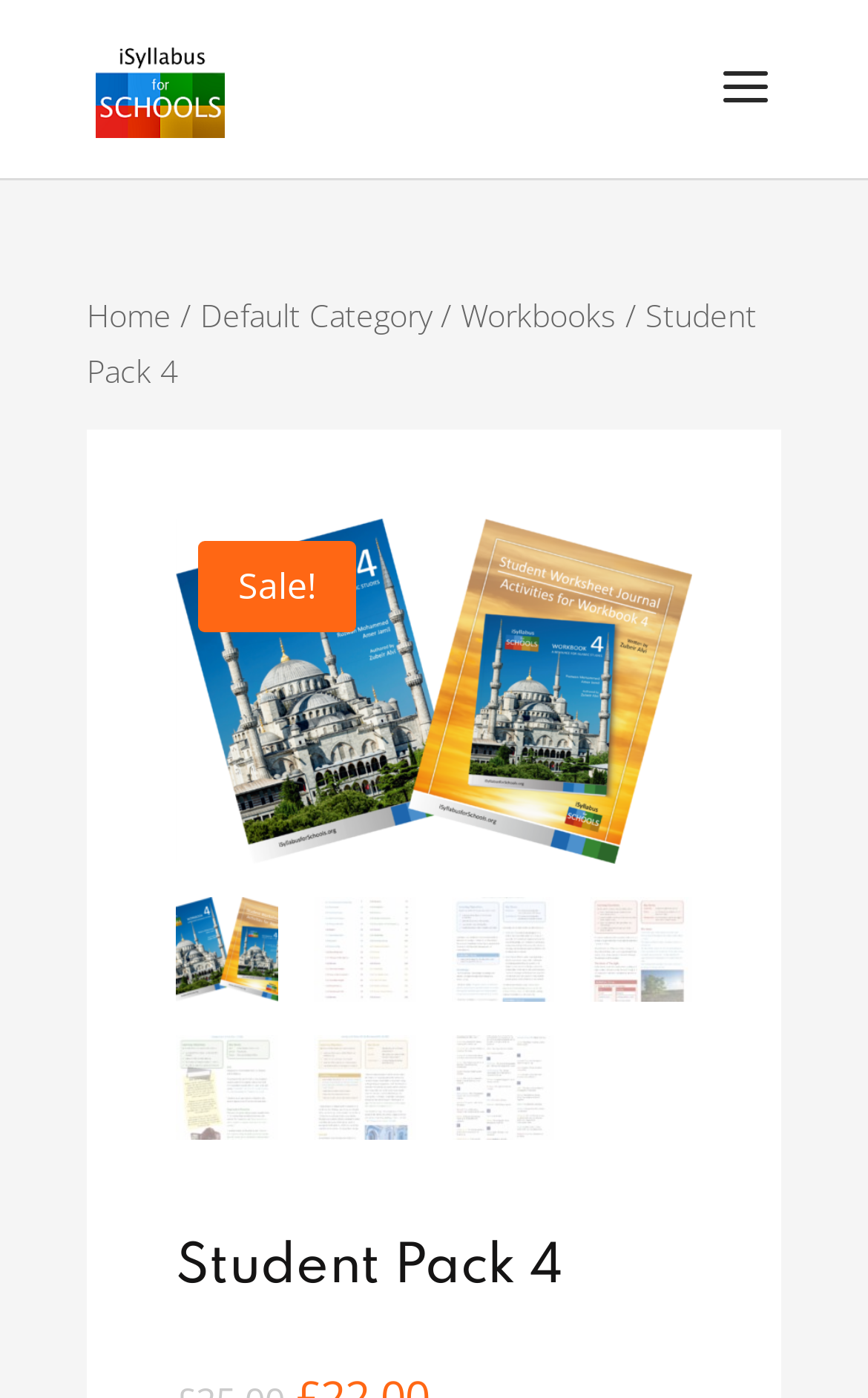How many links are there in the top navigation?
Refer to the image and give a detailed answer to the question.

I counted the number of link elements in the top navigation section of the page and found a total of 4 links.